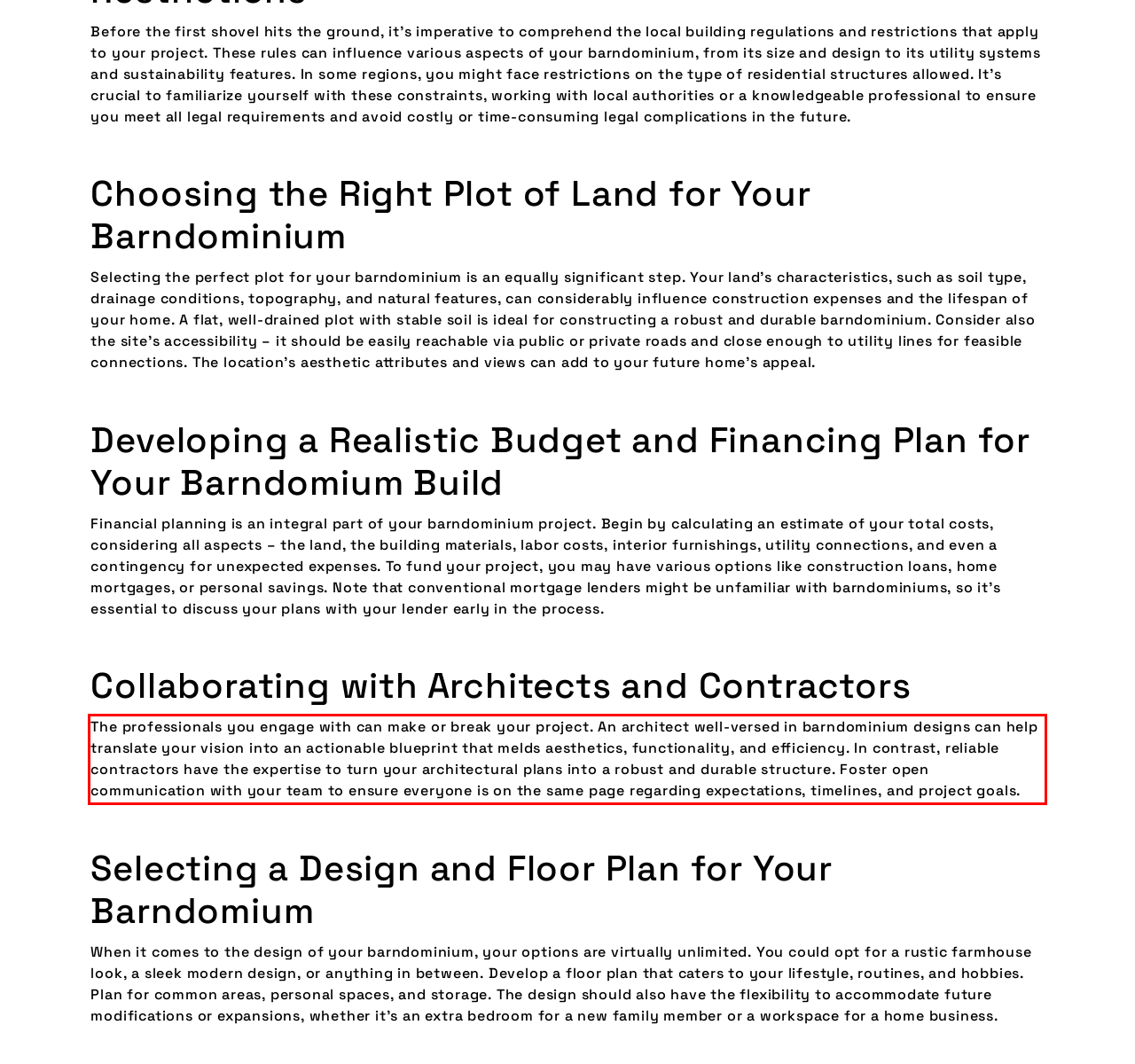By examining the provided screenshot of a webpage, recognize the text within the red bounding box and generate its text content.

The professionals you engage with can make or break your project. An architect well-versed in barndominium designs can help translate your vision into an actionable blueprint that melds aesthetics, functionality, and efficiency. In contrast, reliable contractors have the expertise to turn your architectural plans into a robust and durable structure. Foster open communication with your team to ensure everyone is on the same page regarding expectations, timelines, and project goals.